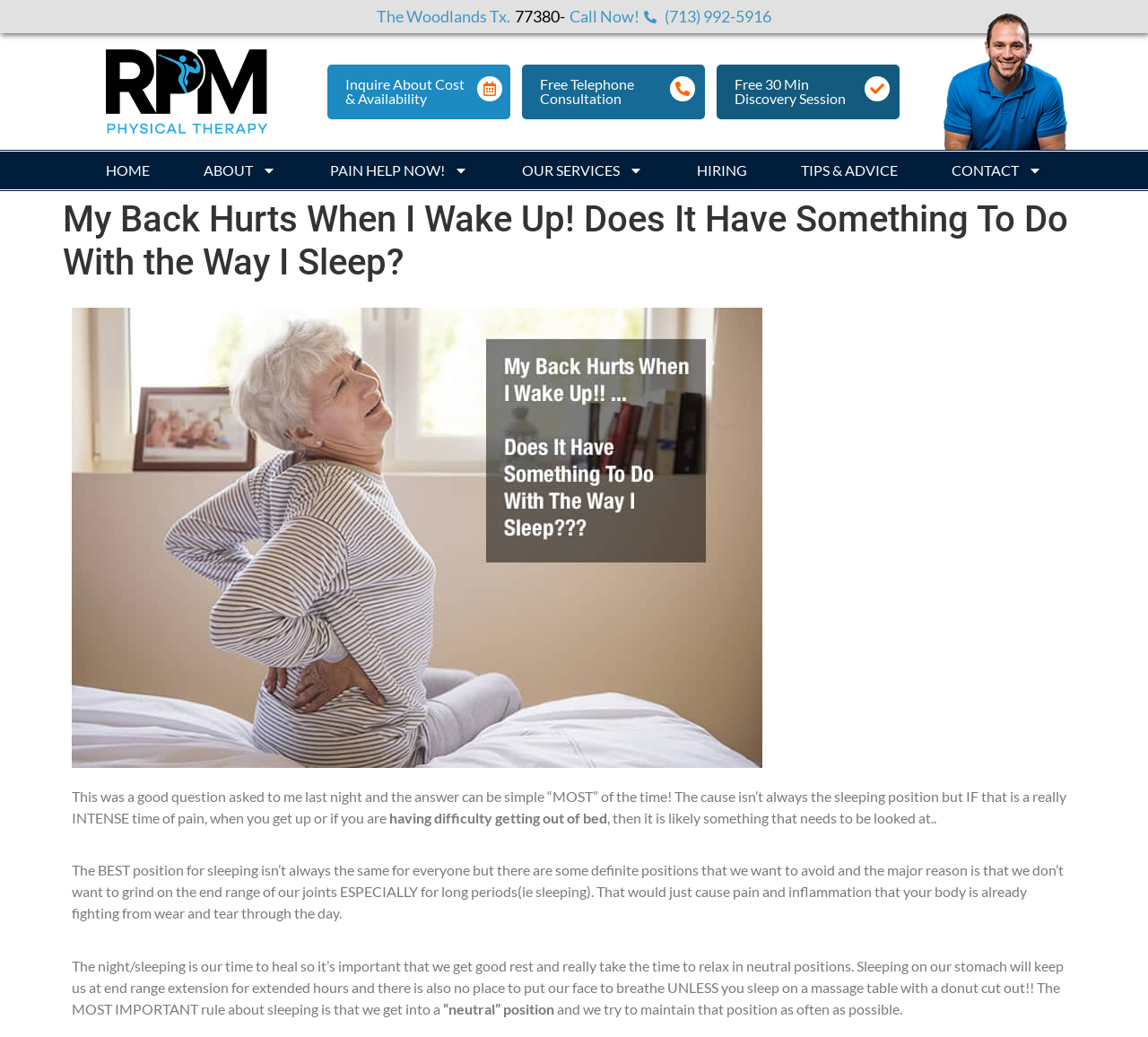Could you determine the bounding box coordinates of the clickable element to complete the instruction: "Click 'Inquire About Cost & Availability'"? Provide the coordinates as four float numbers between 0 and 1, i.e., [left, top, right, bottom].

[0.301, 0.073, 0.405, 0.103]